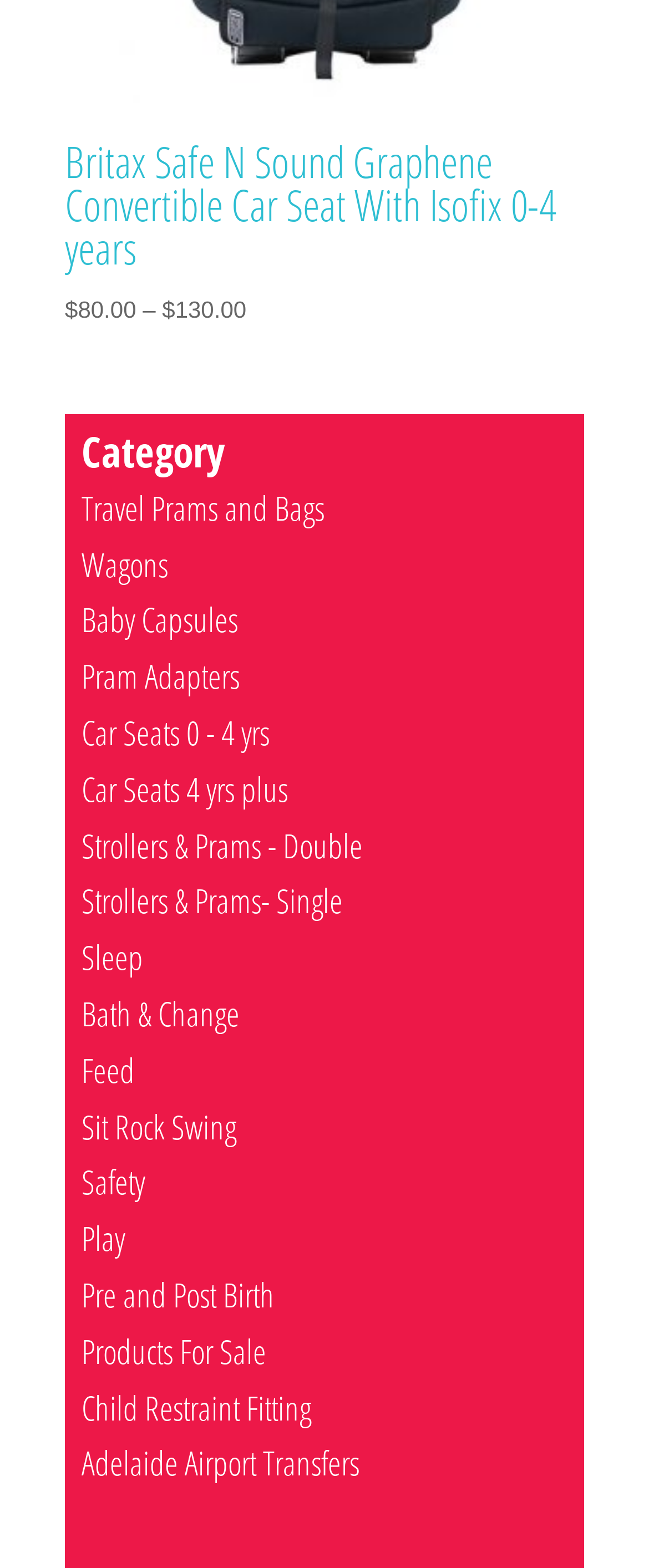Determine the bounding box coordinates of the clickable element to achieve the following action: 'Read about Britax Safe N Sound Graphene Convertible Car Seat'. Provide the coordinates as four float values between 0 and 1, formatted as [left, top, right, bottom].

[0.1, 0.075, 0.9, 0.186]